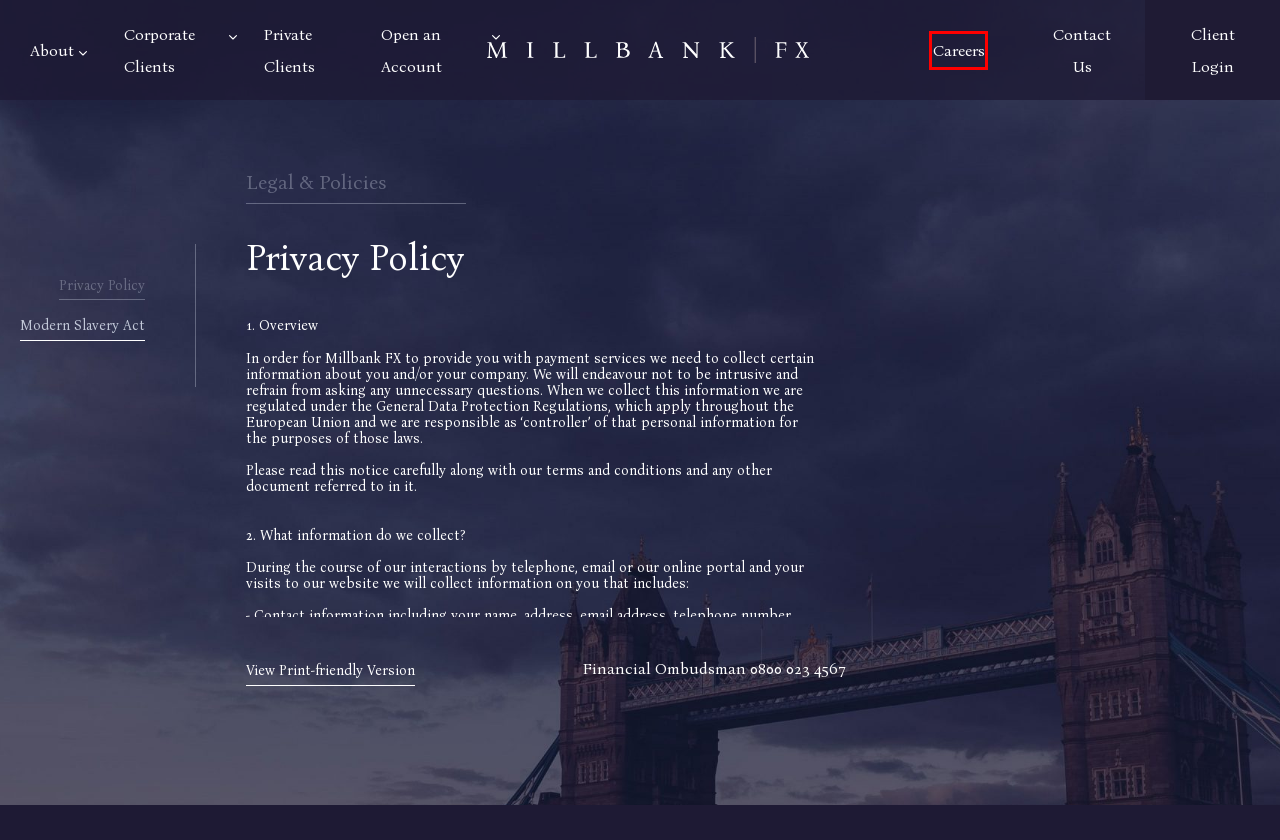Given a screenshot of a webpage with a red bounding box around a UI element, please identify the most appropriate webpage description that matches the new webpage after you click on the element. Here are the candidates:
A. Our Culture - Millbank FX
B. Risk Management - Millbank FX
C. Contact - Millbank FX
D. Our People - Millbank FX
E. Security & Regulation - Millbank FX
F. Millbank FX
G. Modern Slavery Act - Millbank FX
H. Analysis - Millbank FX

A